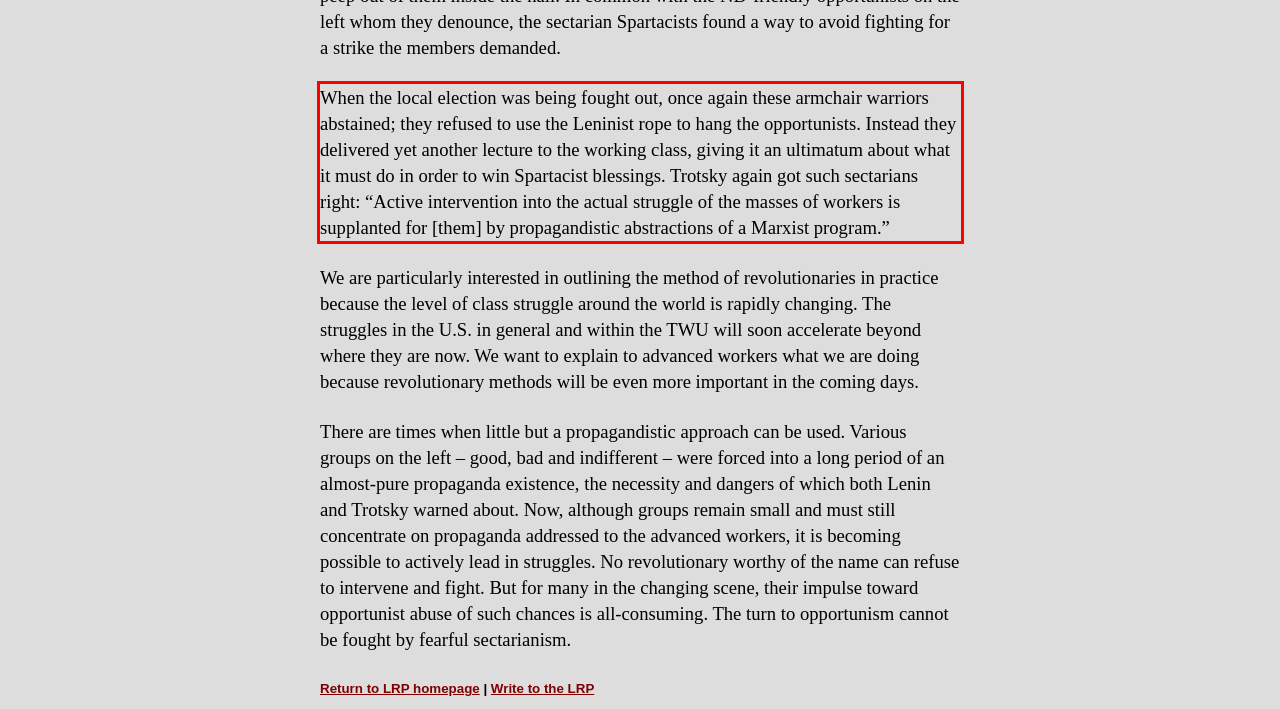Given a screenshot of a webpage, identify the red bounding box and perform OCR to recognize the text within that box.

When the local election was being fought out, once again these armchair warriors abstained; they refused to use the Leninist rope to hang the opportunists. Instead they delivered yet another lecture to the working class, giving it an ultimatum about what it must do in order to win Spartacist blessings. Trotsky again got such sectarians right: “Active intervention into the actual struggle of the masses of workers is supplanted for [them] by propagandistic abstractions of a Marxist program.”